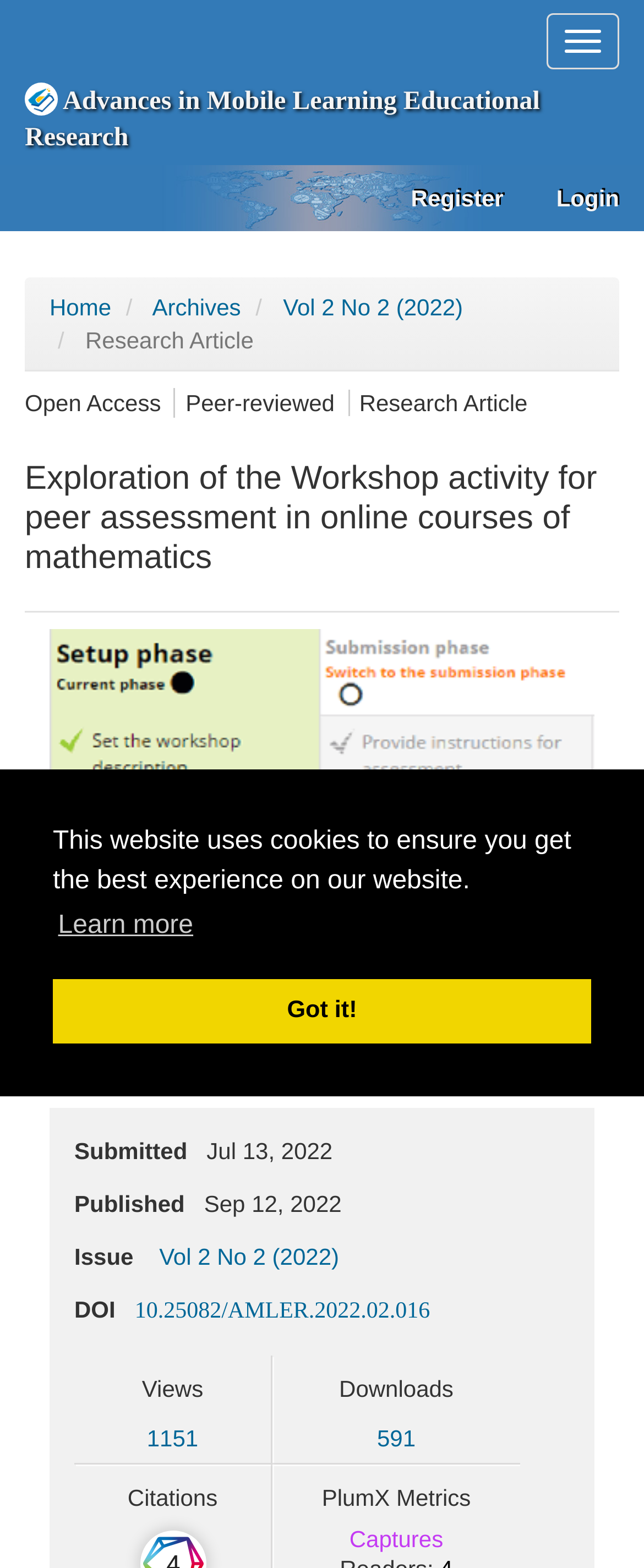Locate the bounding box coordinates of the element you need to click to accomplish the task described by this instruction: "Open the menu".

None